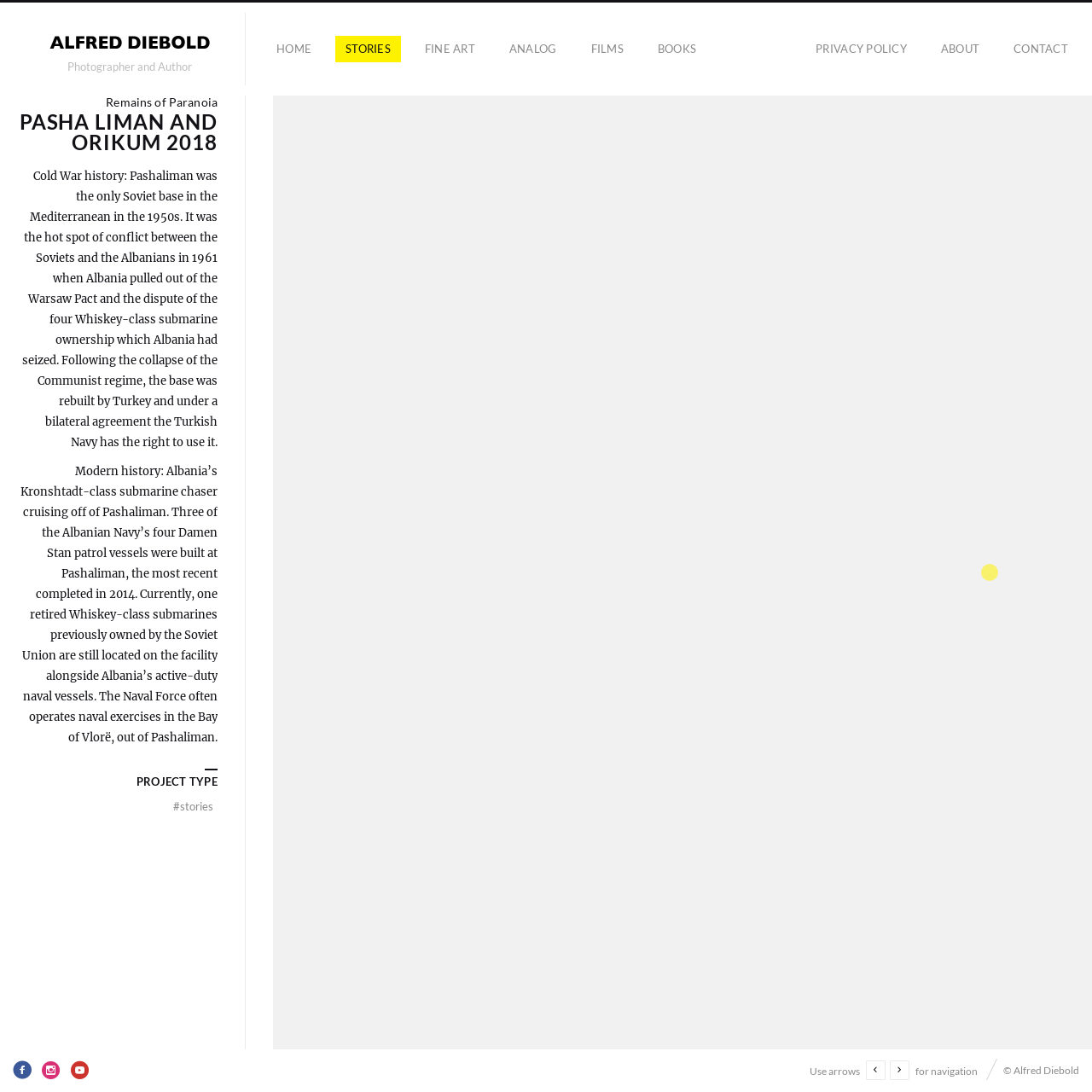Answer the following inquiry with a single word or phrase:
What is the name of the Soviet base mentioned?

Pashaliman